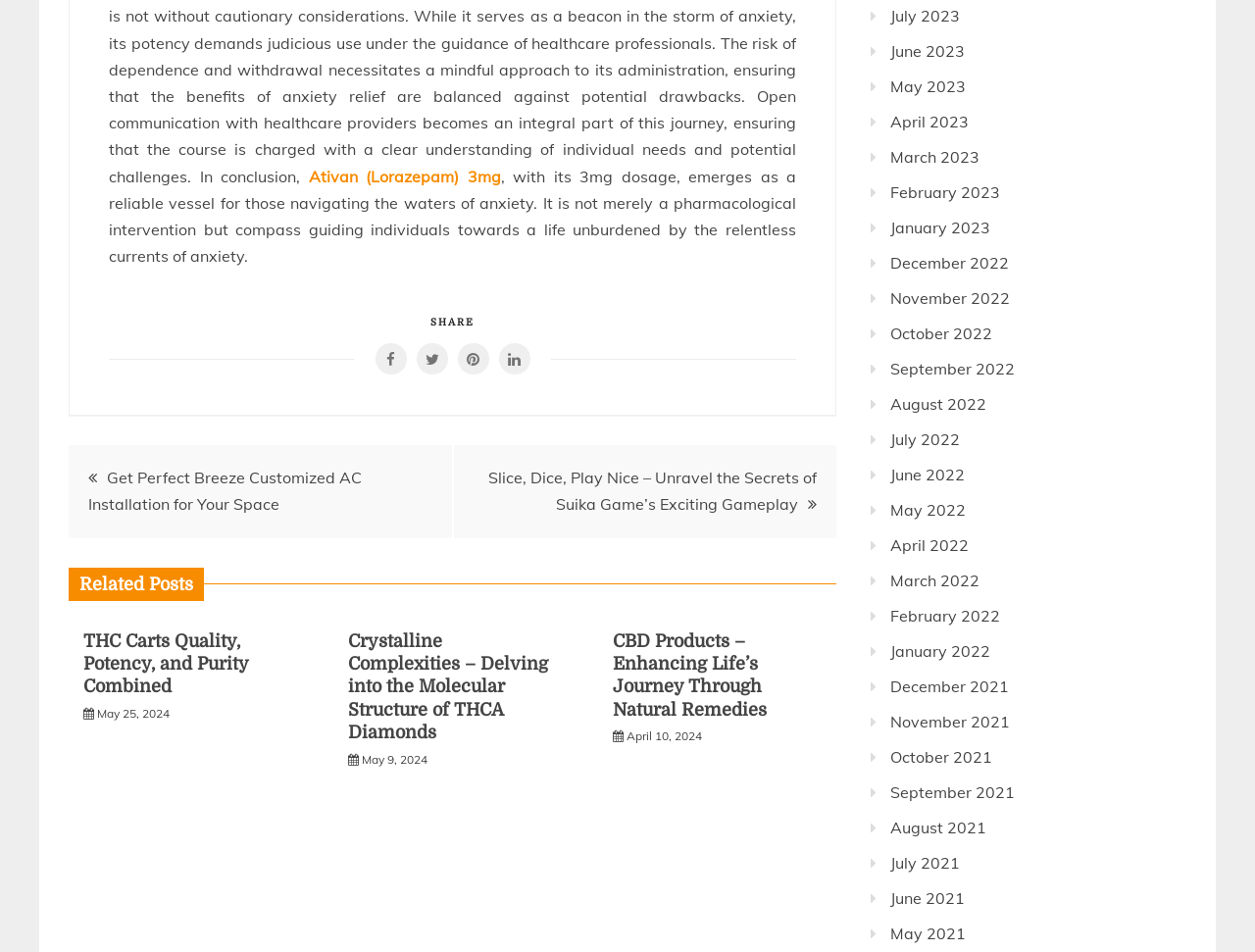Find the bounding box coordinates of the element's region that should be clicked in order to follow the given instruction: "View the 'Get Perfect Breeze Customized AC Installation for Your Space' post". The coordinates should consist of four float numbers between 0 and 1, i.e., [left, top, right, bottom].

[0.07, 0.492, 0.288, 0.54]